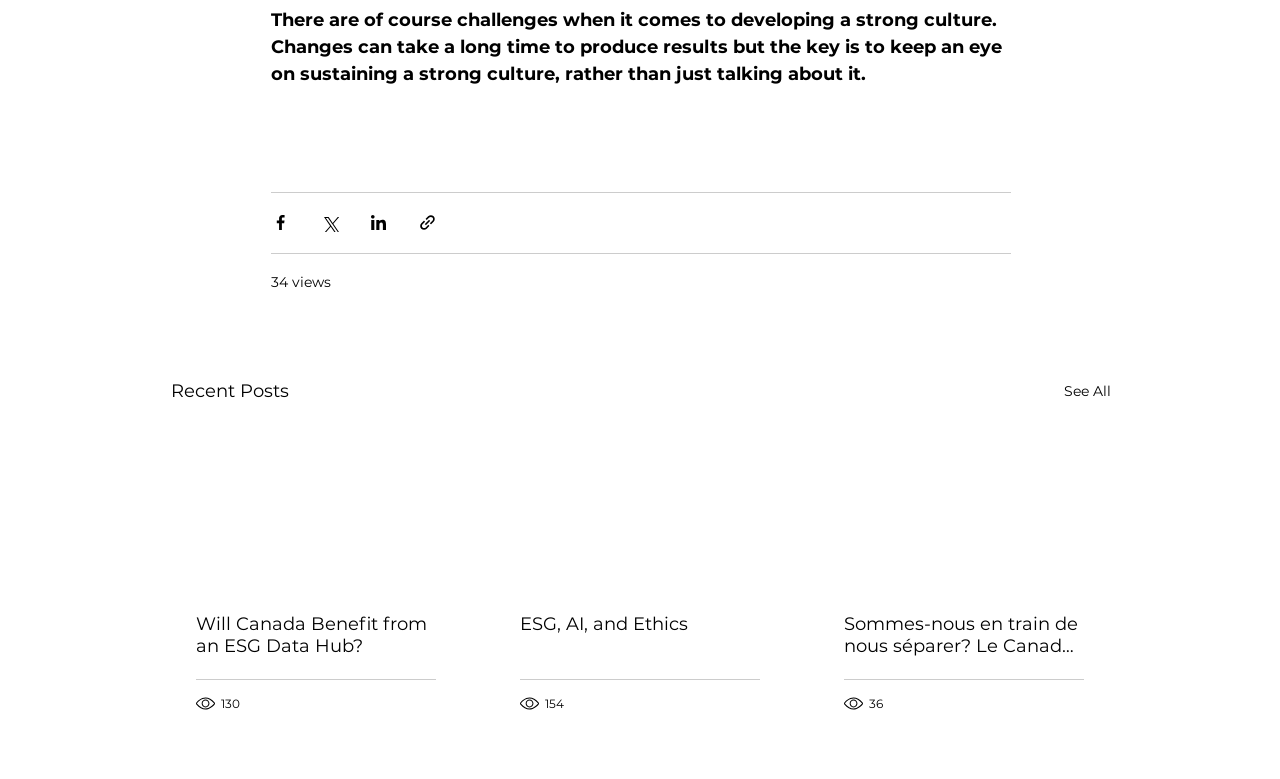Please answer the following question using a single word or phrase: 
What is the title of the third article?

Sommes-nous en train de nous séparer?